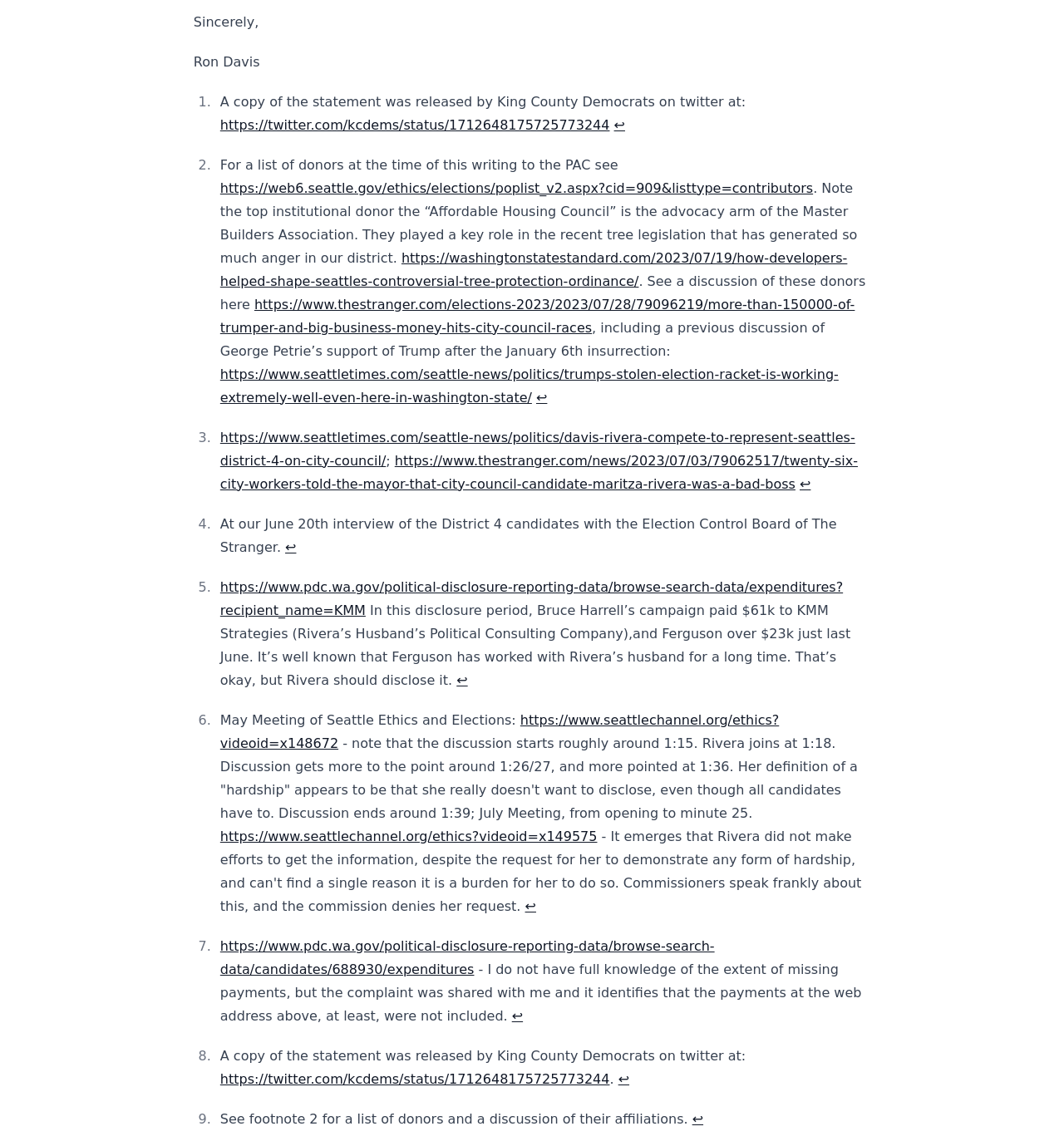Please identify the bounding box coordinates of the element that needs to be clicked to execute the following command: "Click the link to King County Democrats' tweet". Provide the bounding box using four float numbers between 0 and 1, formatted as [left, top, right, bottom].

[0.207, 0.082, 0.701, 0.095]